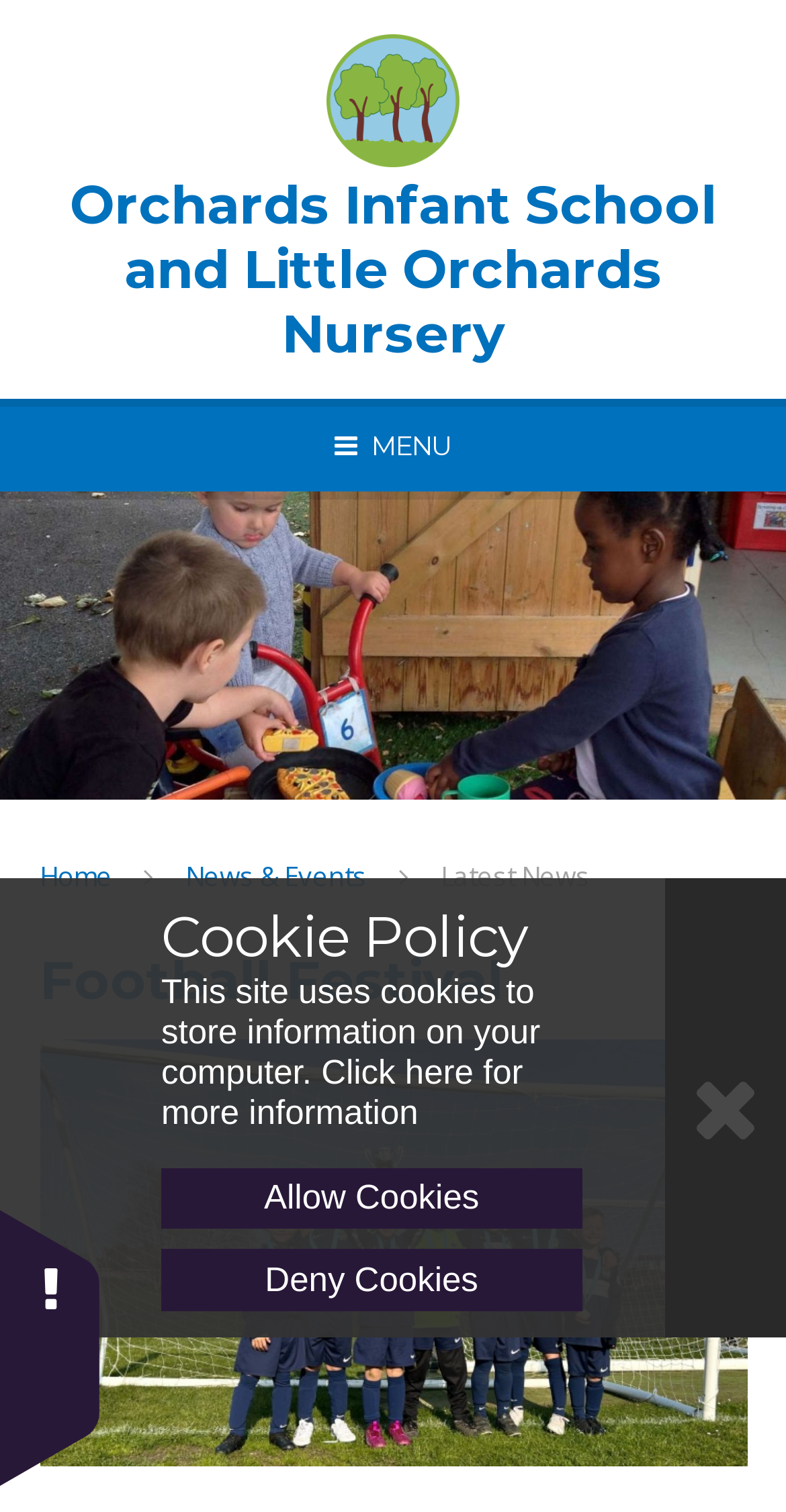Can you identify the bounding box coordinates of the clickable region needed to carry out this instruction: 'Click the Skip to content link'? The coordinates should be four float numbers within the range of 0 to 1, stated as [left, top, right, bottom].

[0.0, 0.003, 0.255, 0.027]